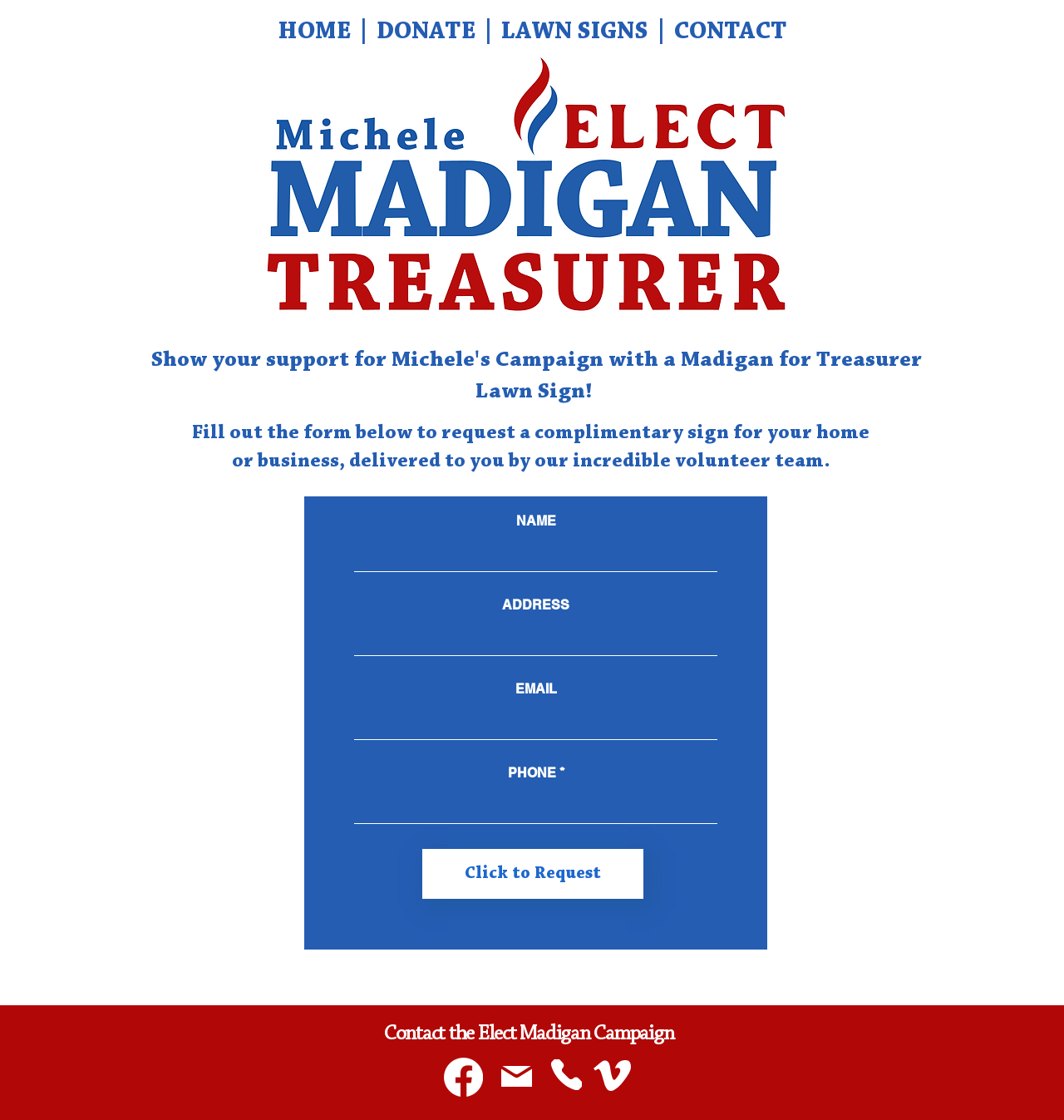Please determine the bounding box coordinates of the clickable area required to carry out the following instruction: "Enter your name". The coordinates must be four float numbers between 0 and 1, represented as [left, top, right, bottom].

[0.333, 0.478, 0.674, 0.51]